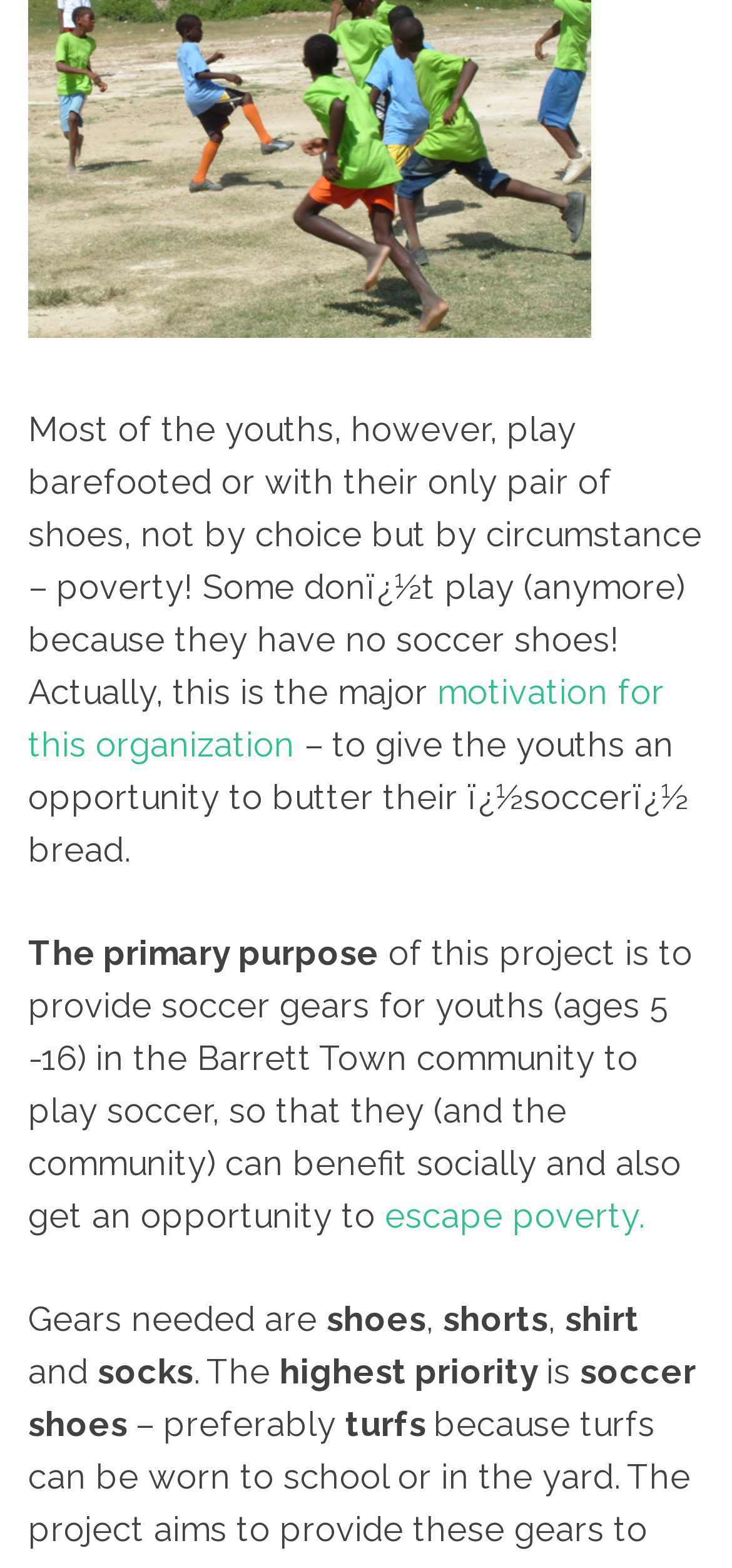What is the motivation for this organization?
Look at the image and respond with a single word or a short phrase.

To give youths an opportunity